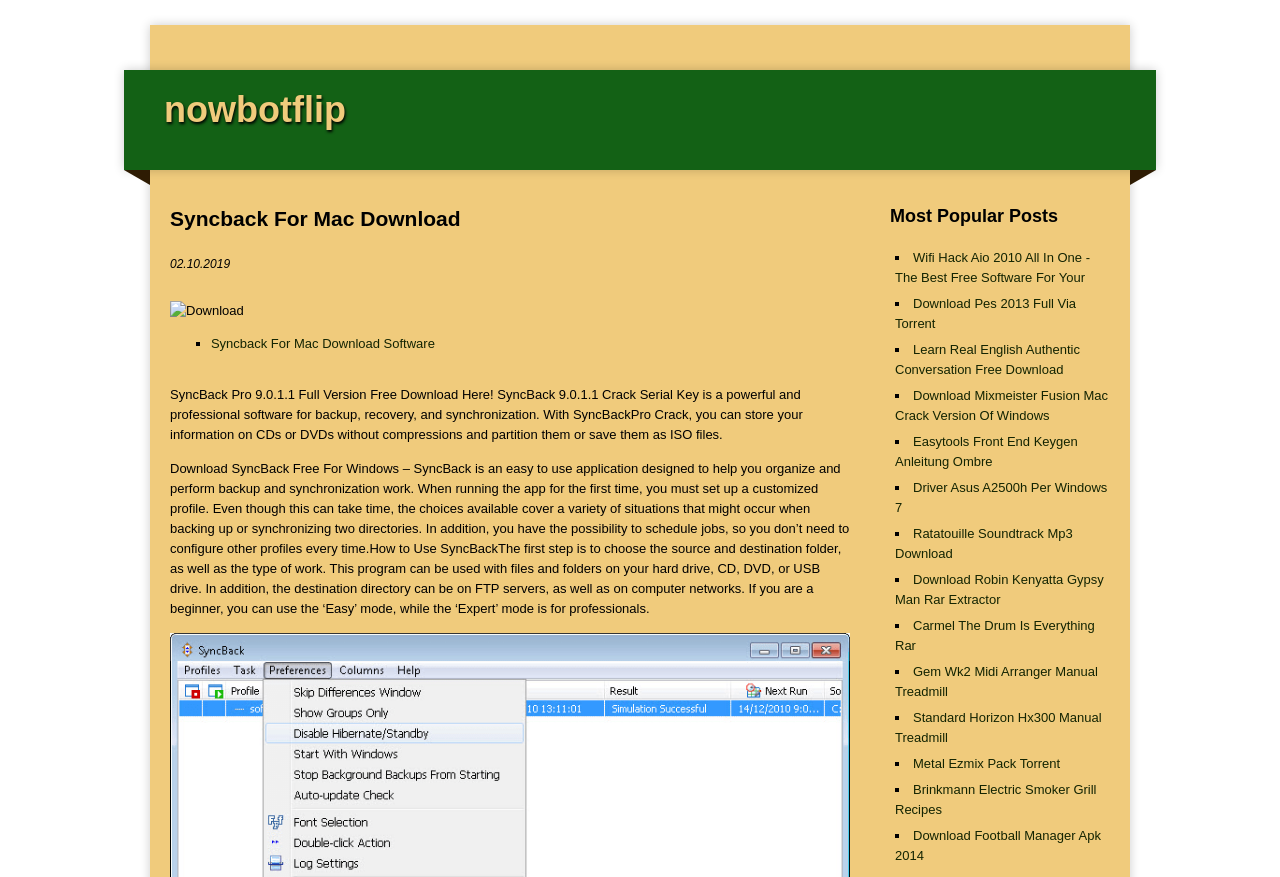What is the list of links on the right side of the page?
Please interpret the details in the image and answer the question thoroughly.

The list of links on the right side of the page is labeled as 'Most Popular Posts', and it contains links to various software downloads and tutorials, such as Wifi Hack Aio 2010 and Learn Real English Authentic Conversation.